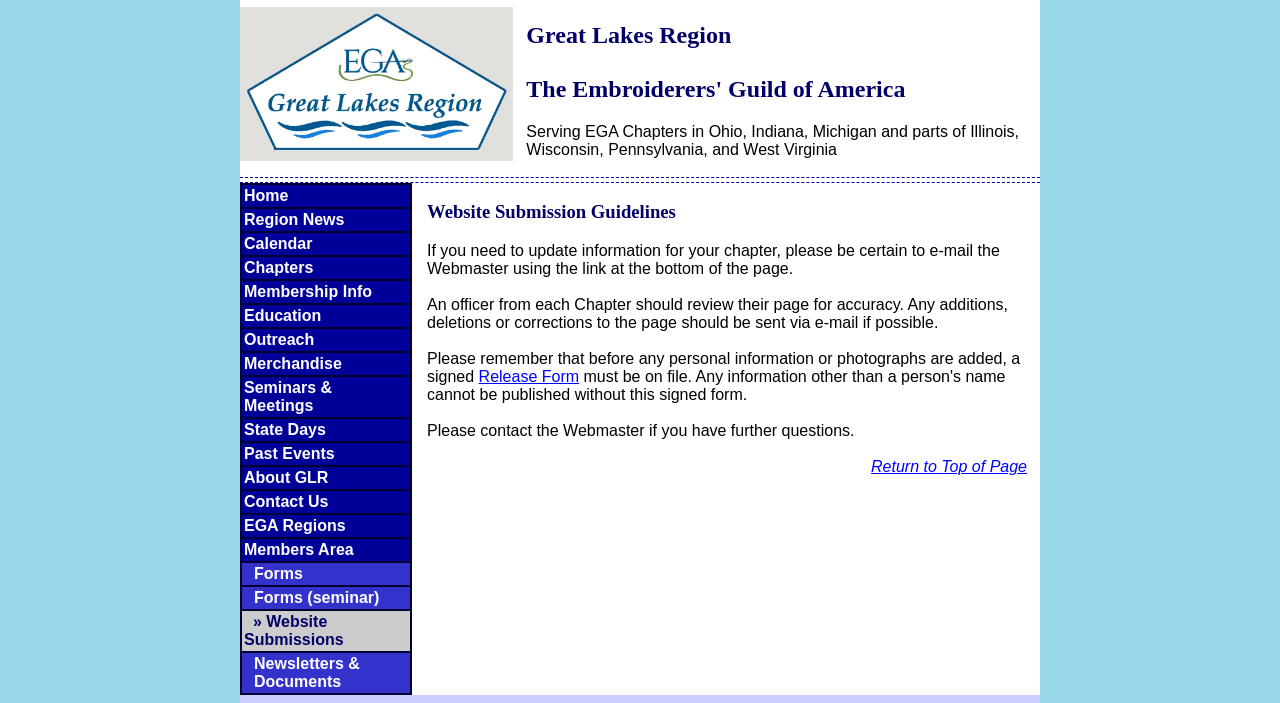What is required before adding personal information or photographs?
Look at the screenshot and respond with a single word or phrase.

Signed Release Form